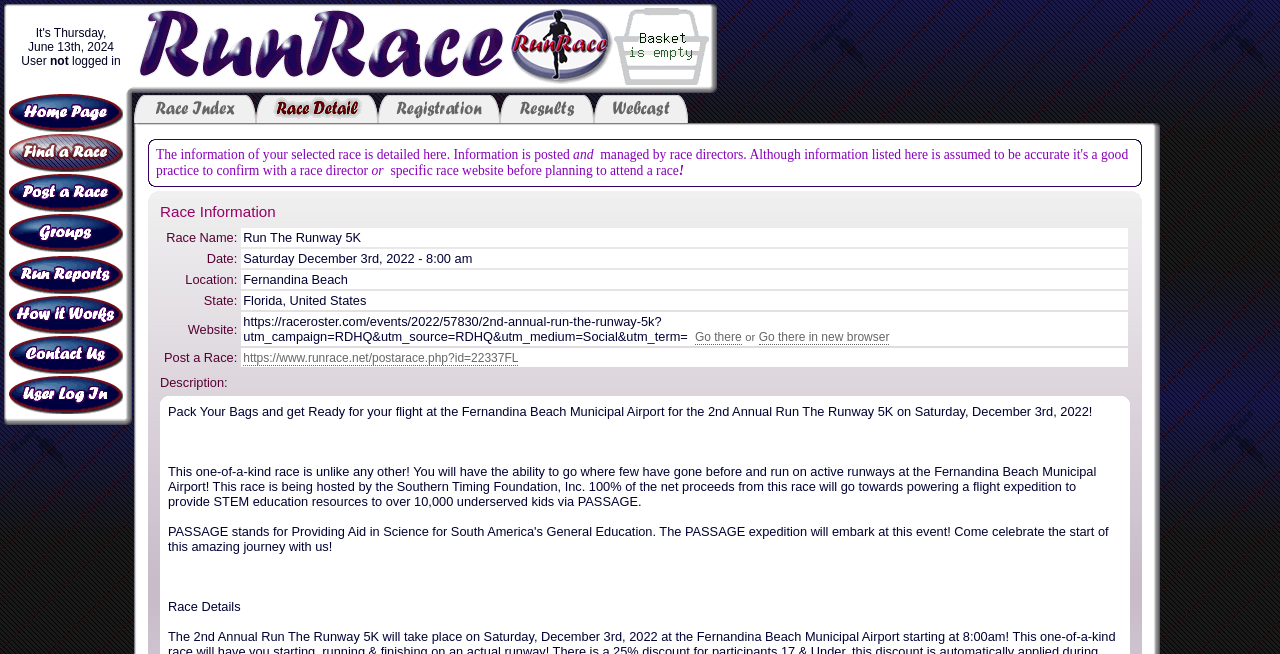Locate the bounding box of the user interface element based on this description: "name="Tab_a5" title="Race Webcast"".

[0.473, 0.17, 0.529, 0.193]